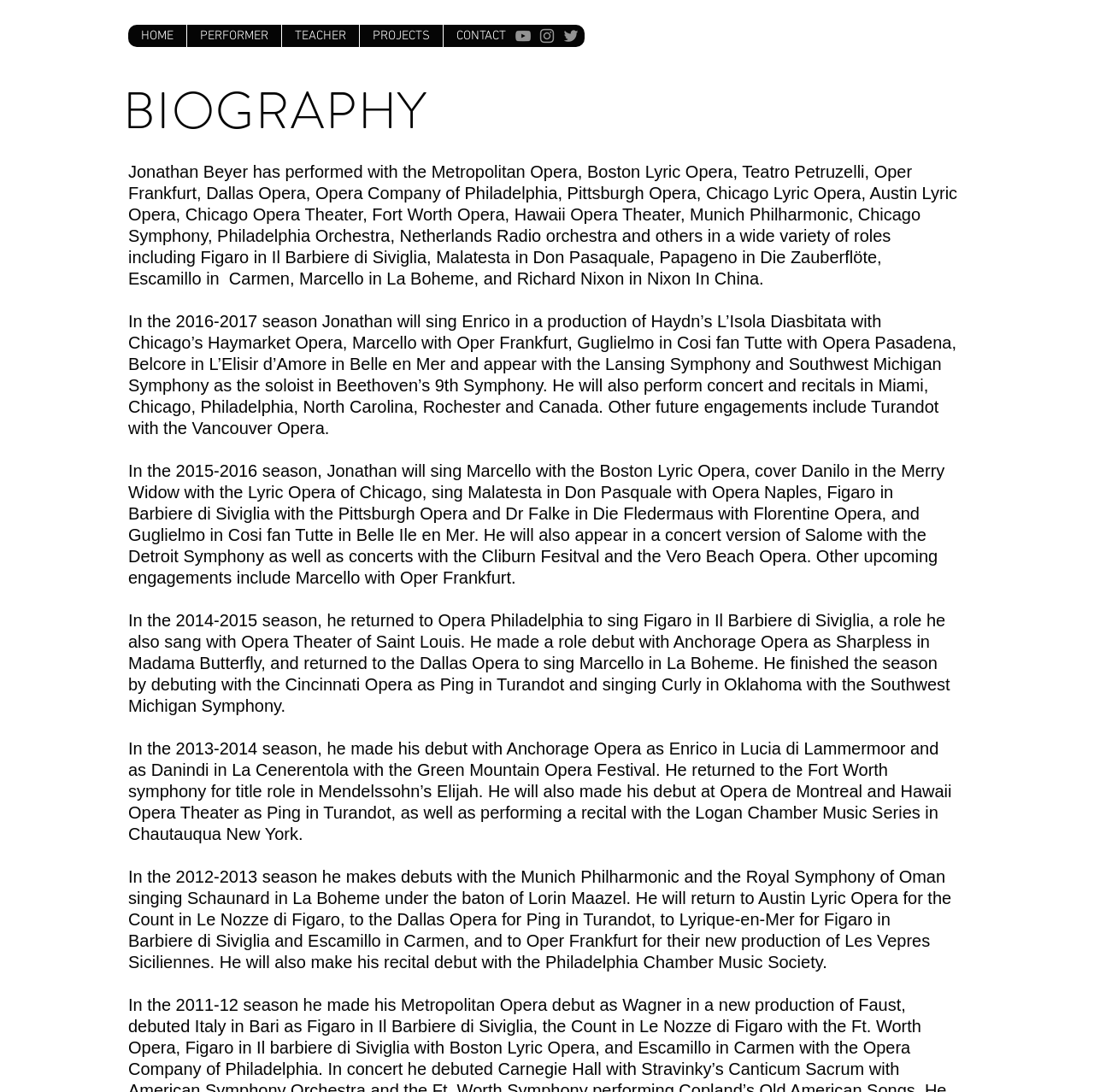What is the name of the symphony orchestra where Jonathan Beyer performed as a soloist in Beethoven's 9th Symphony?
Give a single word or phrase answer based on the content of the image.

Lansing Symphony